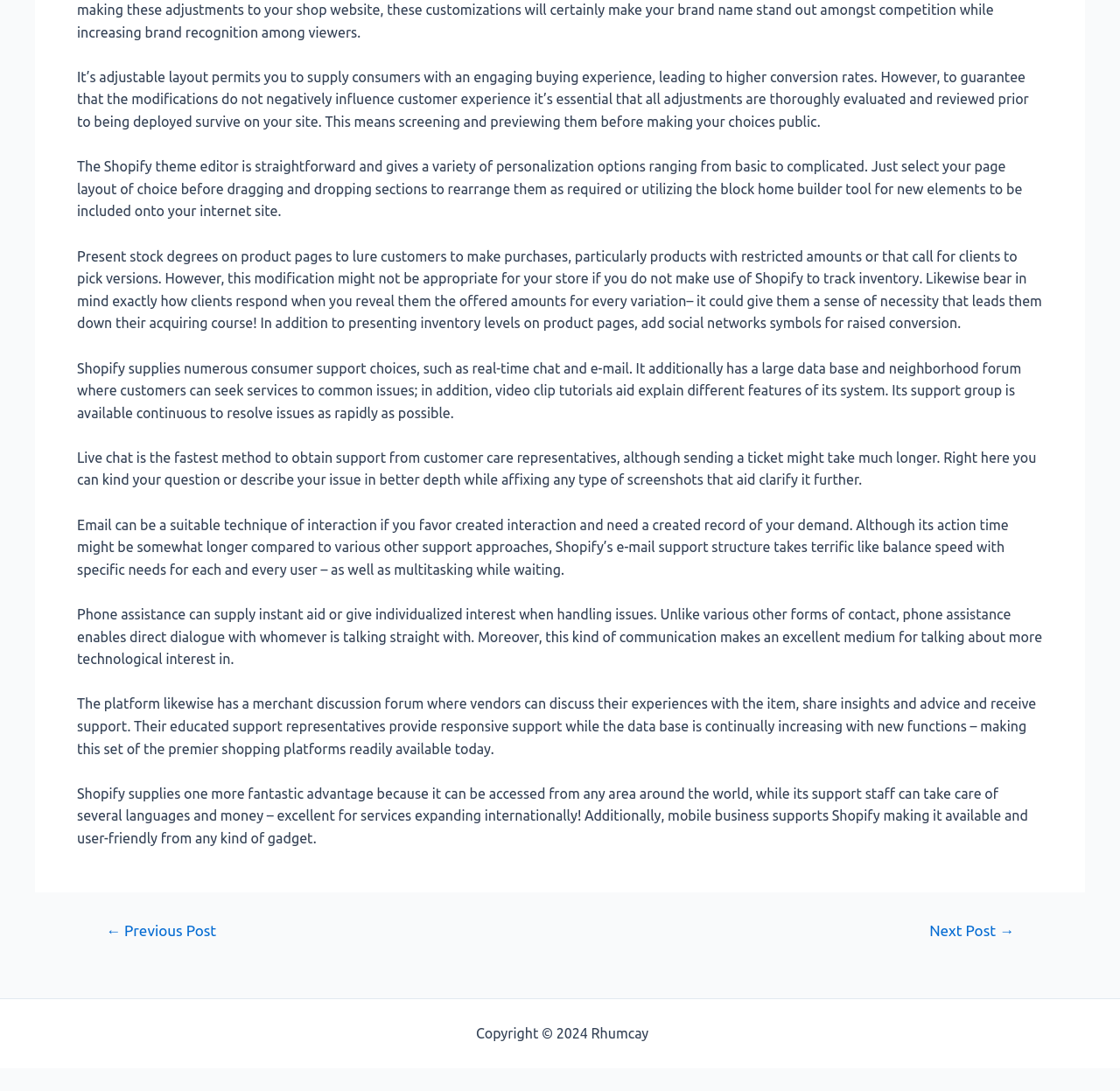Extract the bounding box coordinates for the UI element described by the text: "Next Post →". The coordinates should be in the form of [left, top, right, bottom] with values between 0 and 1.

[0.81, 0.846, 0.926, 0.859]